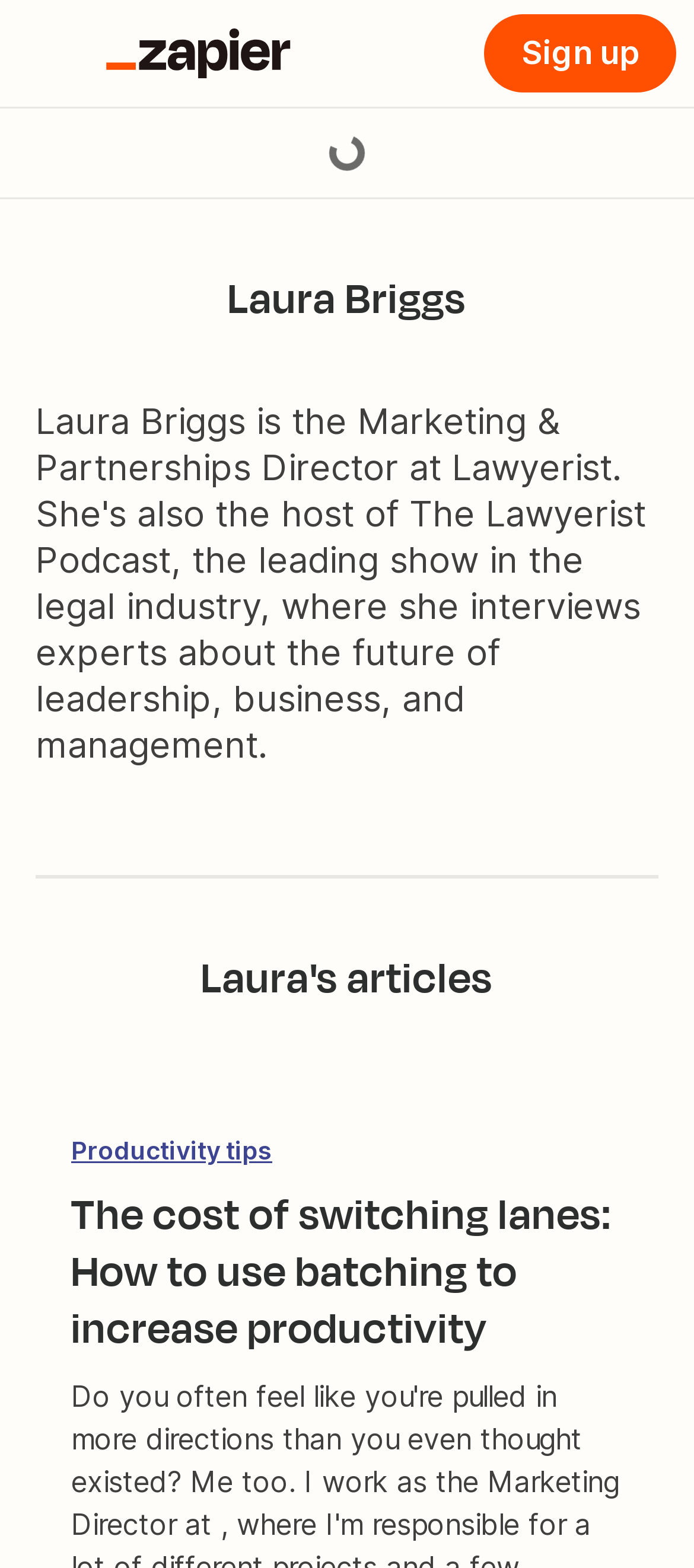How many navigation buttons are present at the top of the webpage?
Answer the question with a single word or phrase derived from the image.

3